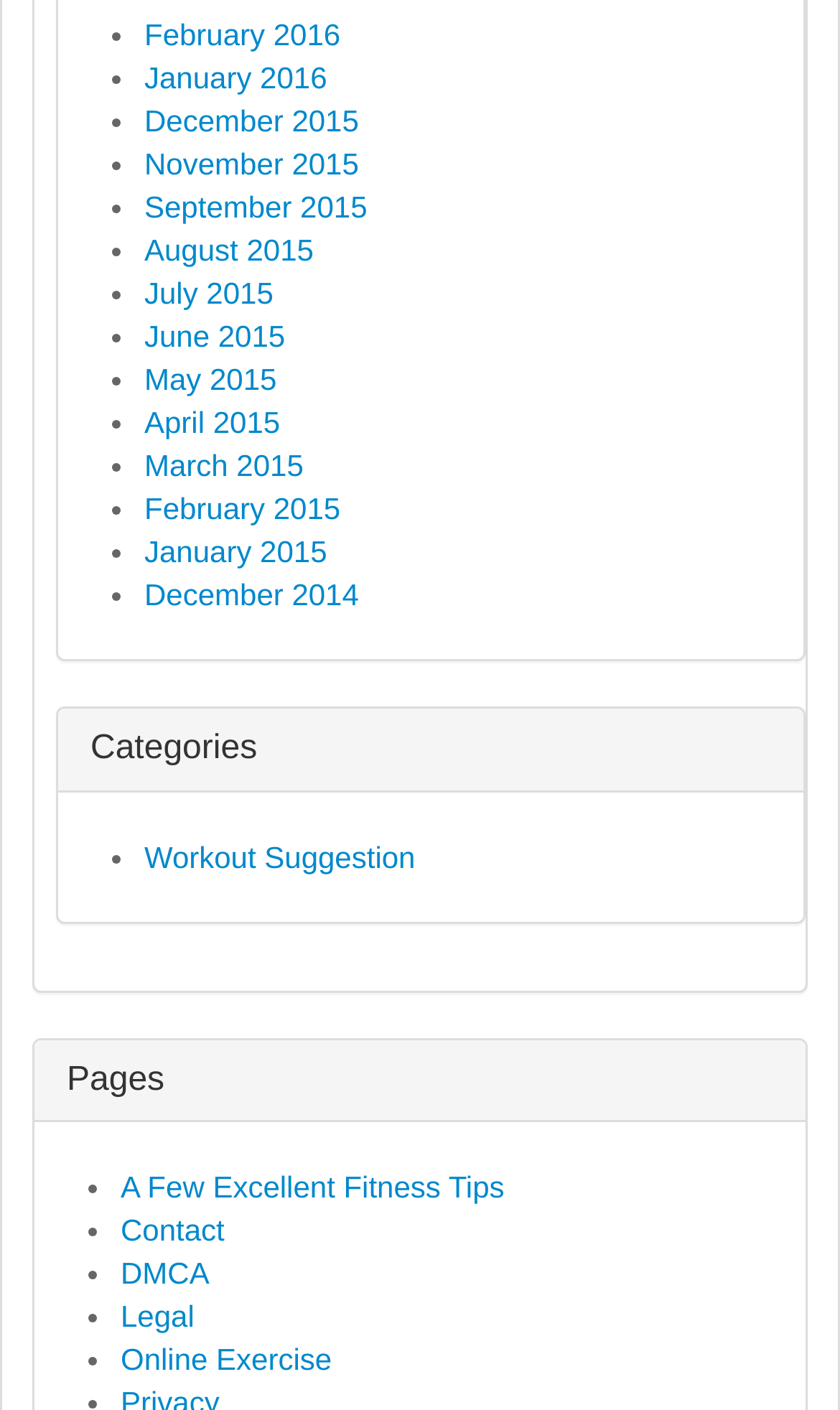What is the earliest month listed?
Utilize the information in the image to give a detailed answer to the question.

I looked at the list of months and found that December 2014 is the earliest month listed, which suggests that the website has archives dating back to at least December 2014.